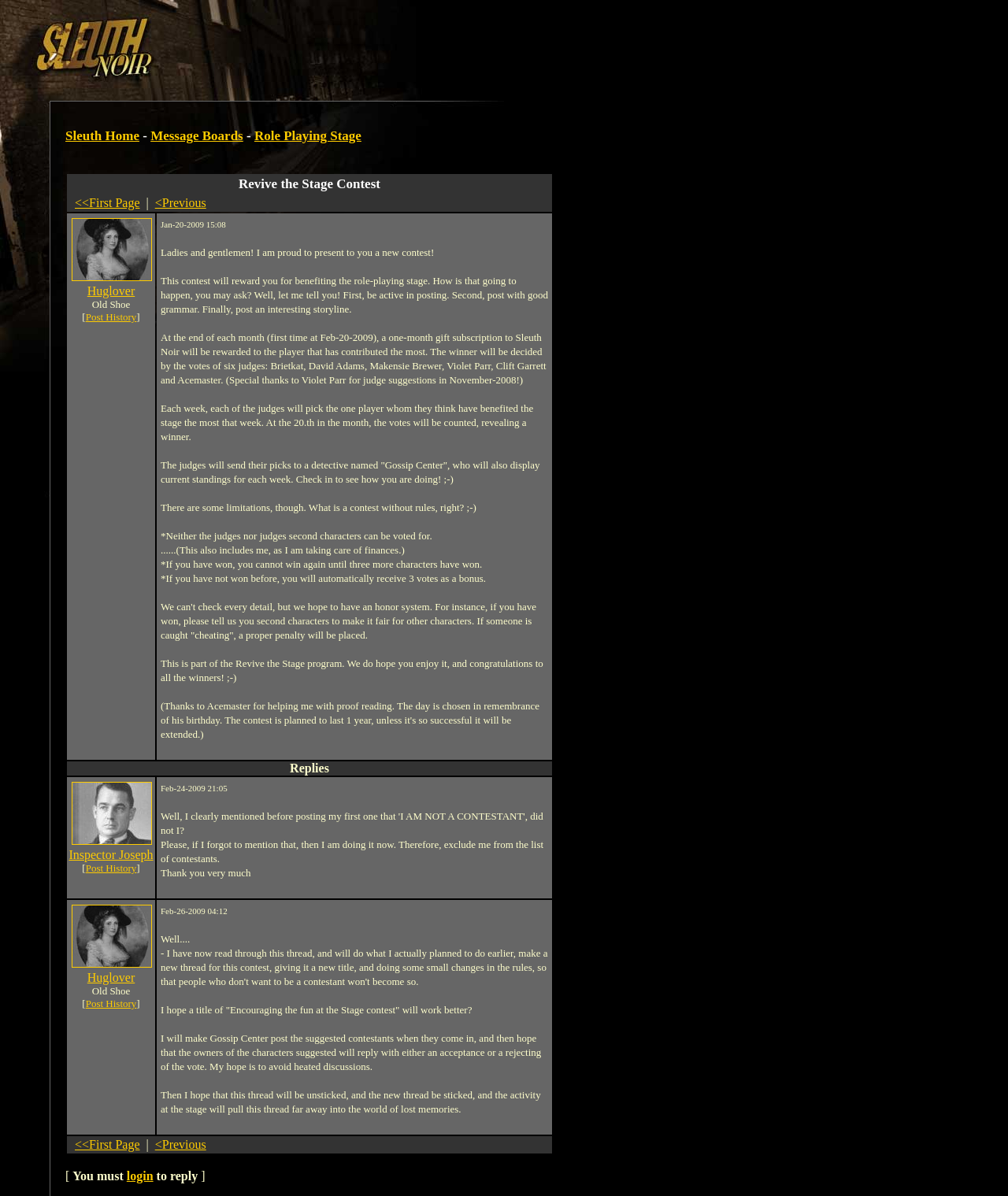Determine the bounding box coordinates of the UI element described below. Use the format (top-left x, top-left y, bottom-right x, bottom-right y) with floating point numbers between 0 and 1: Message Boards

[0.149, 0.108, 0.241, 0.12]